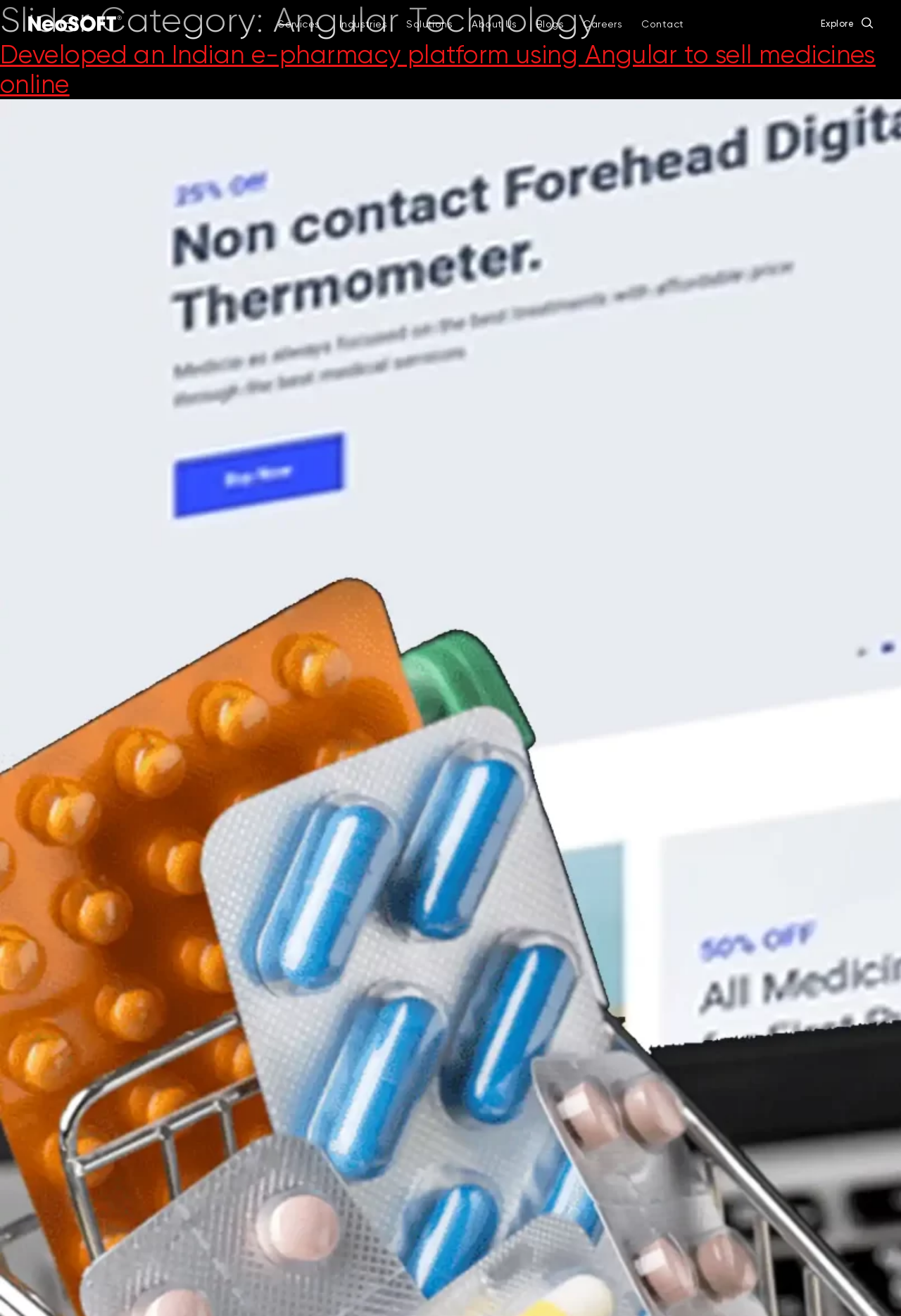Given the description "Careers", provide the bounding box coordinates of the corresponding UI element.

[0.64, 0.002, 0.698, 0.033]